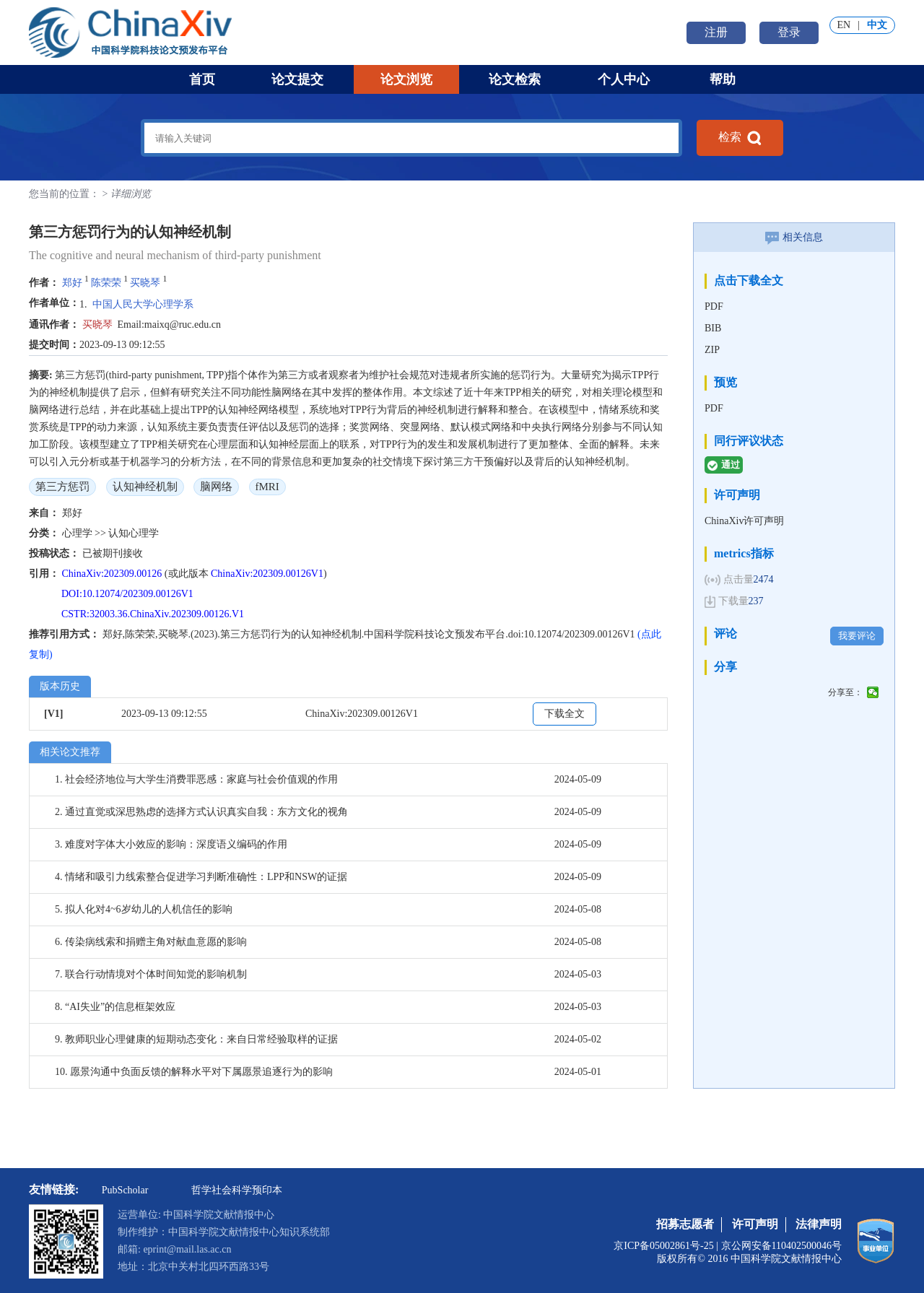Who is the author of the paper?
Answer the question with just one word or phrase using the image.

郑好, 陈荣荣, 买晓琴